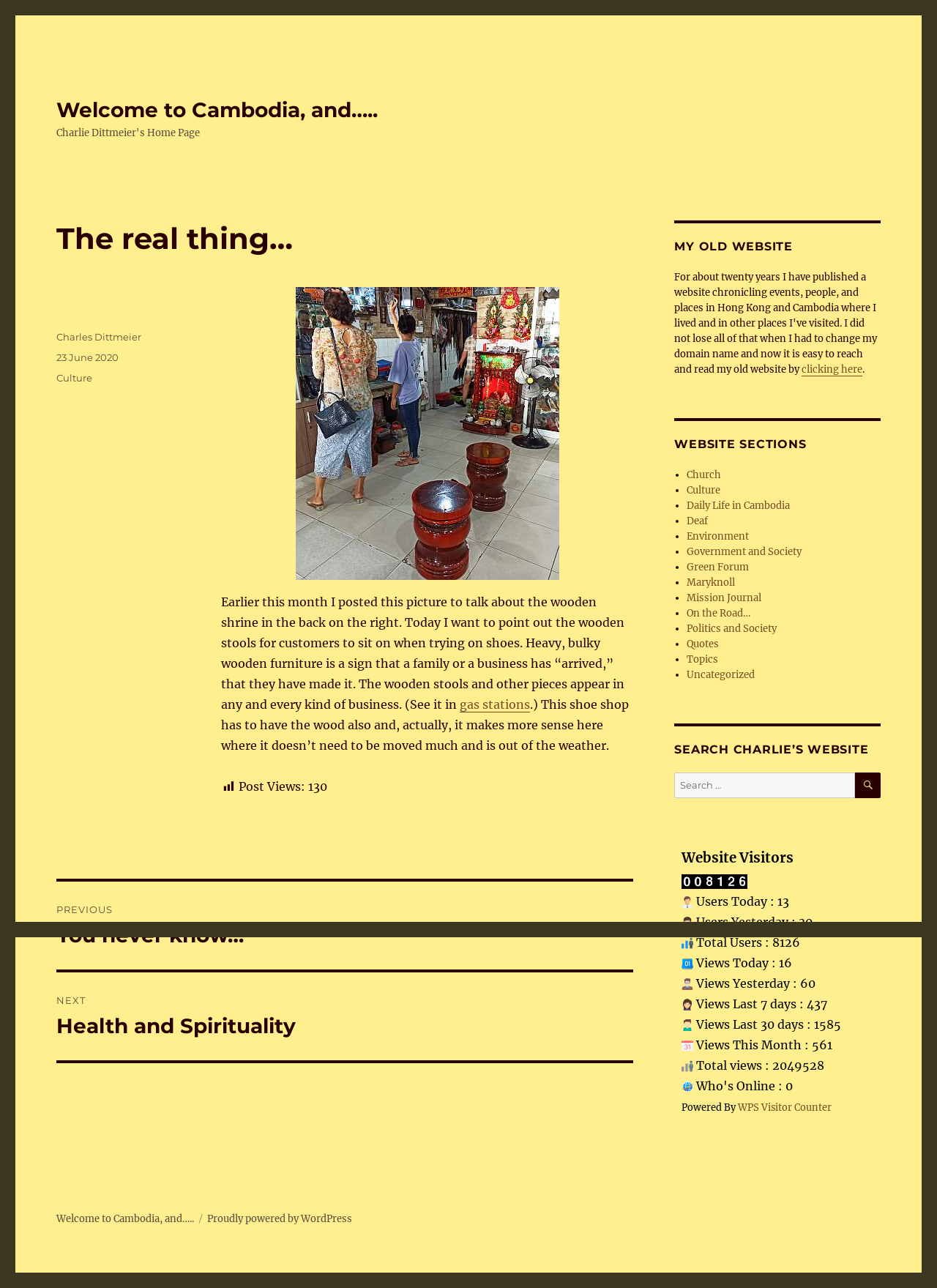Please identify the bounding box coordinates of the clickable region that I should interact with to perform the following instruction: "Click on the link to read the previous post". The coordinates should be expressed as four float numbers between 0 and 1, i.e., [left, top, right, bottom].

[0.06, 0.684, 0.676, 0.753]